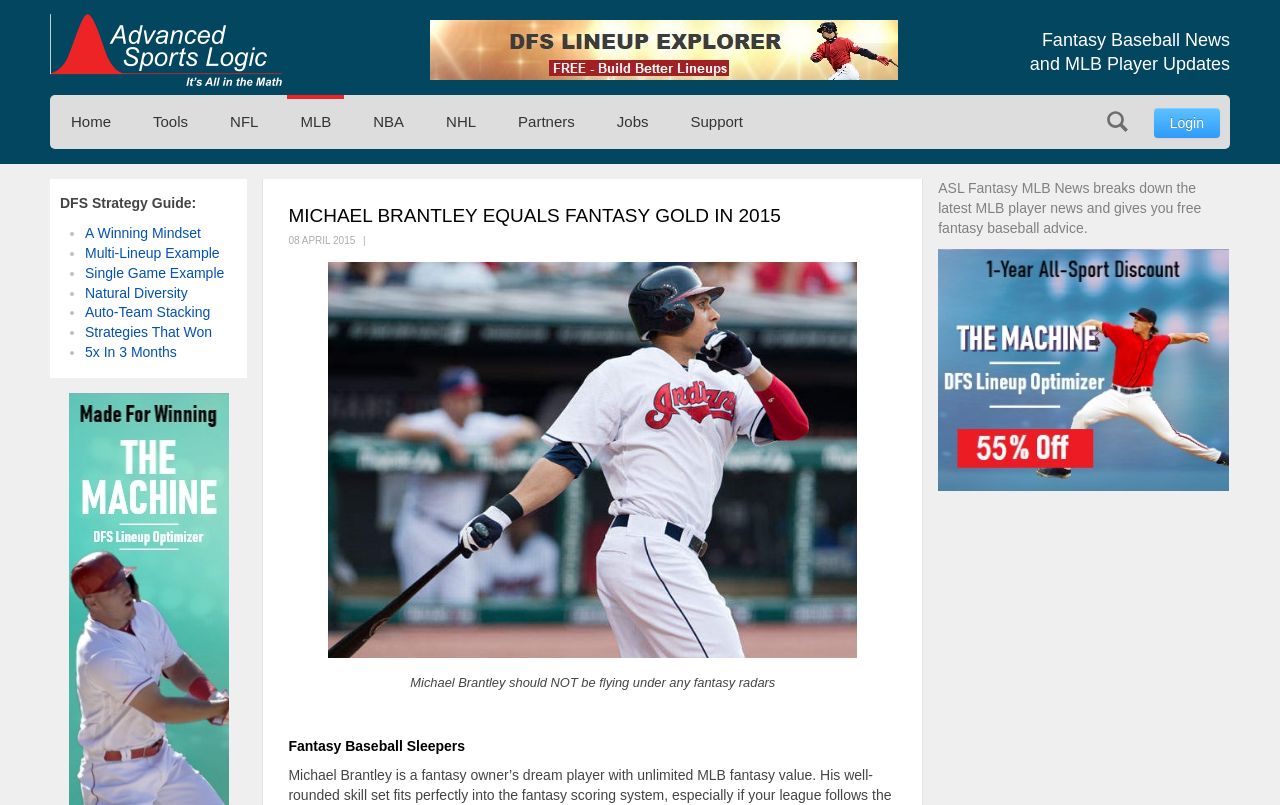Could you find the bounding box coordinates of the clickable area to complete this instruction: "Click on the 'Michael Brantley Equals Fantasy Gold in 2015' link"?

[0.336, 0.083, 0.702, 0.103]